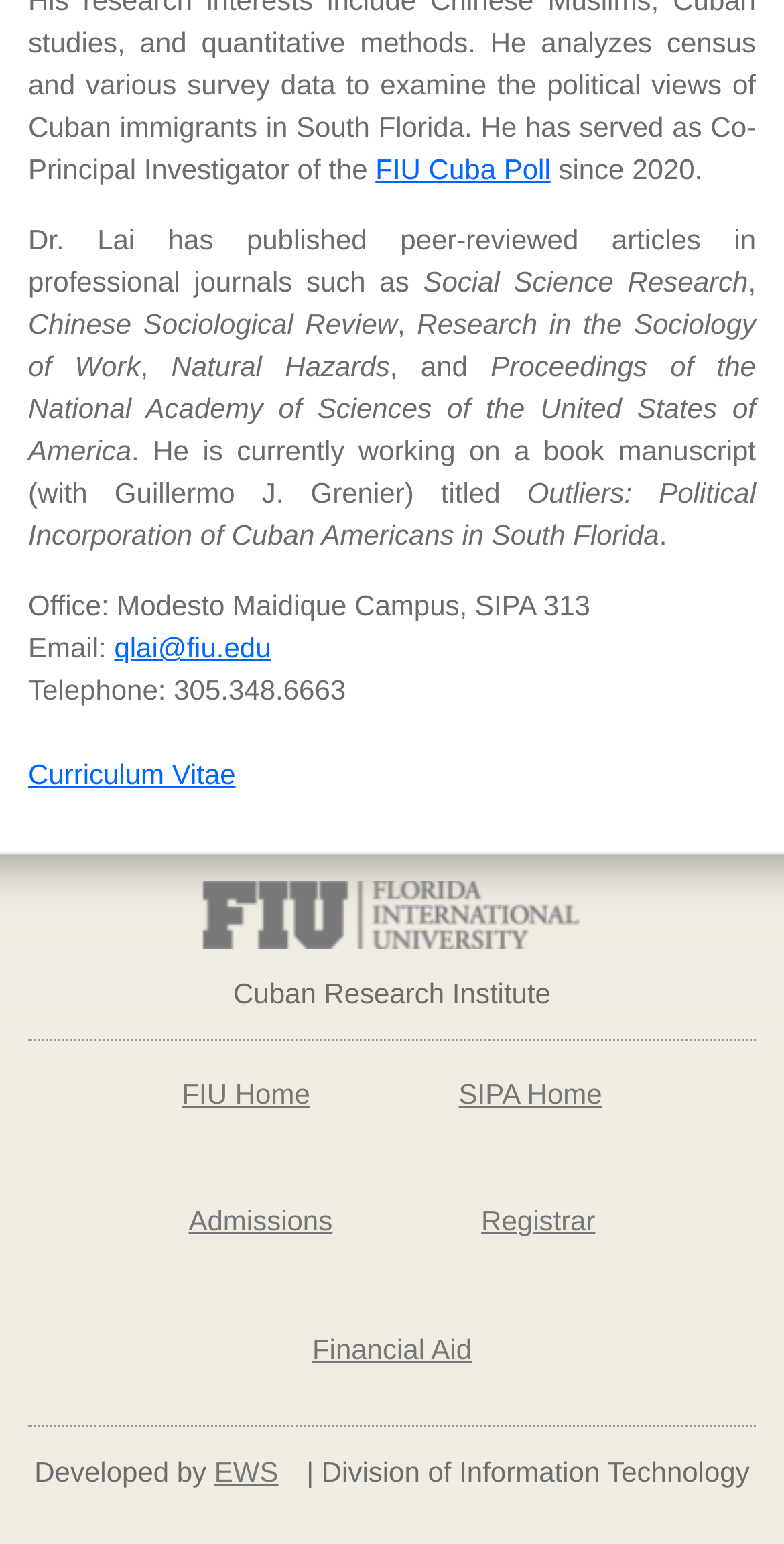Determine the bounding box coordinates of the clickable region to follow the instruction: "visit Cuban Research Institute".

[0.297, 0.633, 0.703, 0.653]